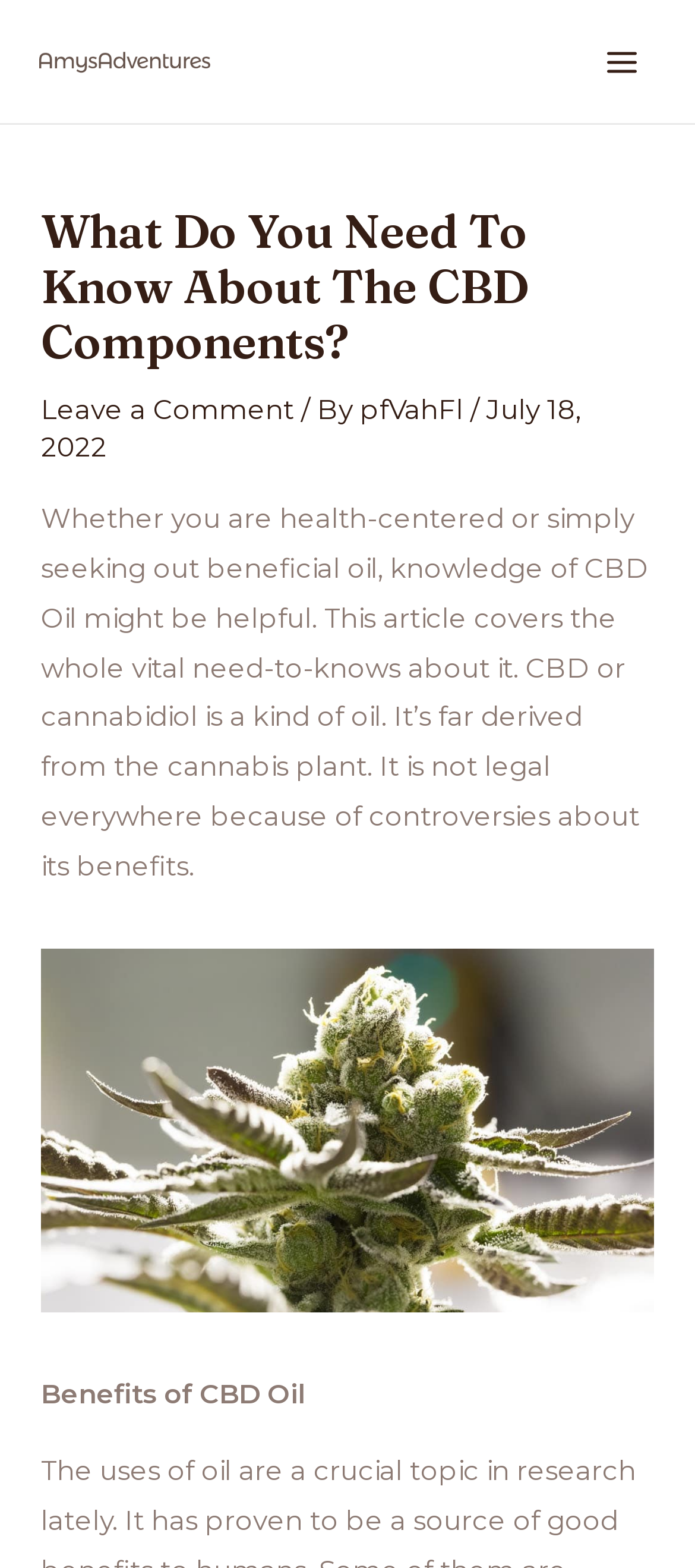Specify the bounding box coordinates (top-left x, top-left y, bottom-right x, bottom-right y) of the UI element in the screenshot that matches this description: Main Menu

[0.84, 0.015, 0.949, 0.063]